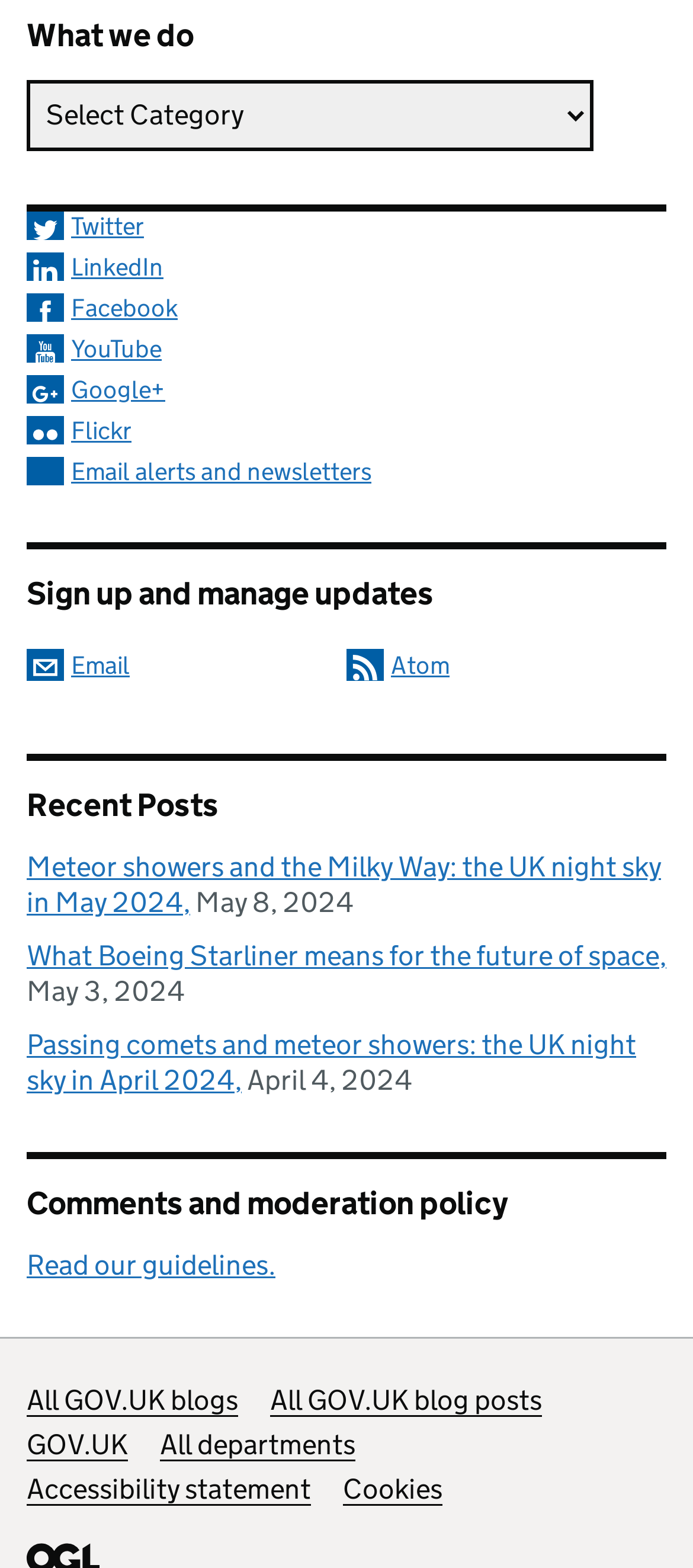Locate the bounding box coordinates of the element you need to click to accomplish the task described by this instruction: "Select an option from the 'What we do' dropdown".

[0.038, 0.051, 0.856, 0.096]